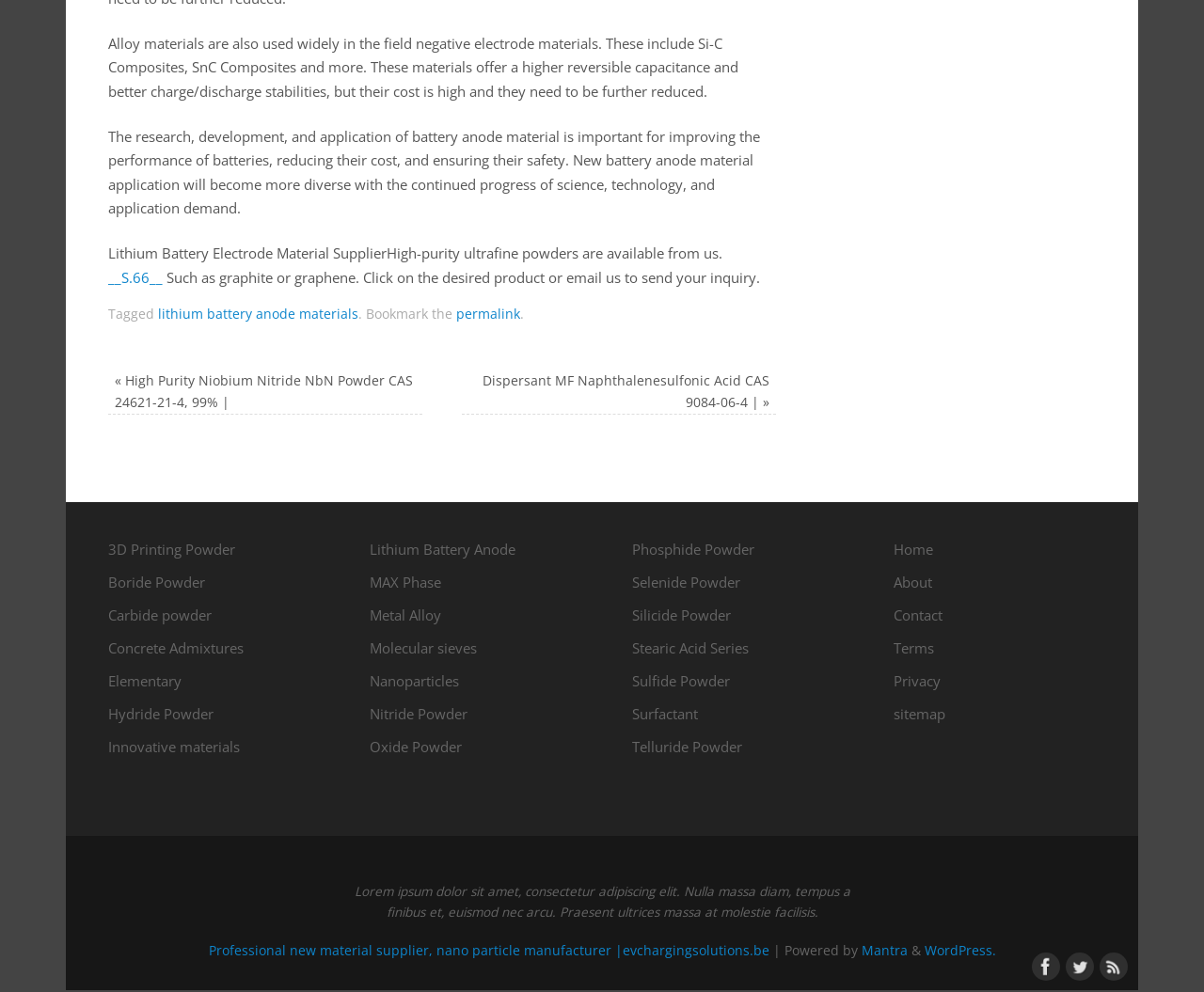Examine the screenshot and answer the question in as much detail as possible: What is the category of 'Niobium Nitride NbN Powder CAS 24621-21-4, 99%'?

The webpage lists 'Niobium Nitride NbN Powder CAS 24621-21-4, 99%' as a type of nitride powder, which is a category of materials offered by the supplier.